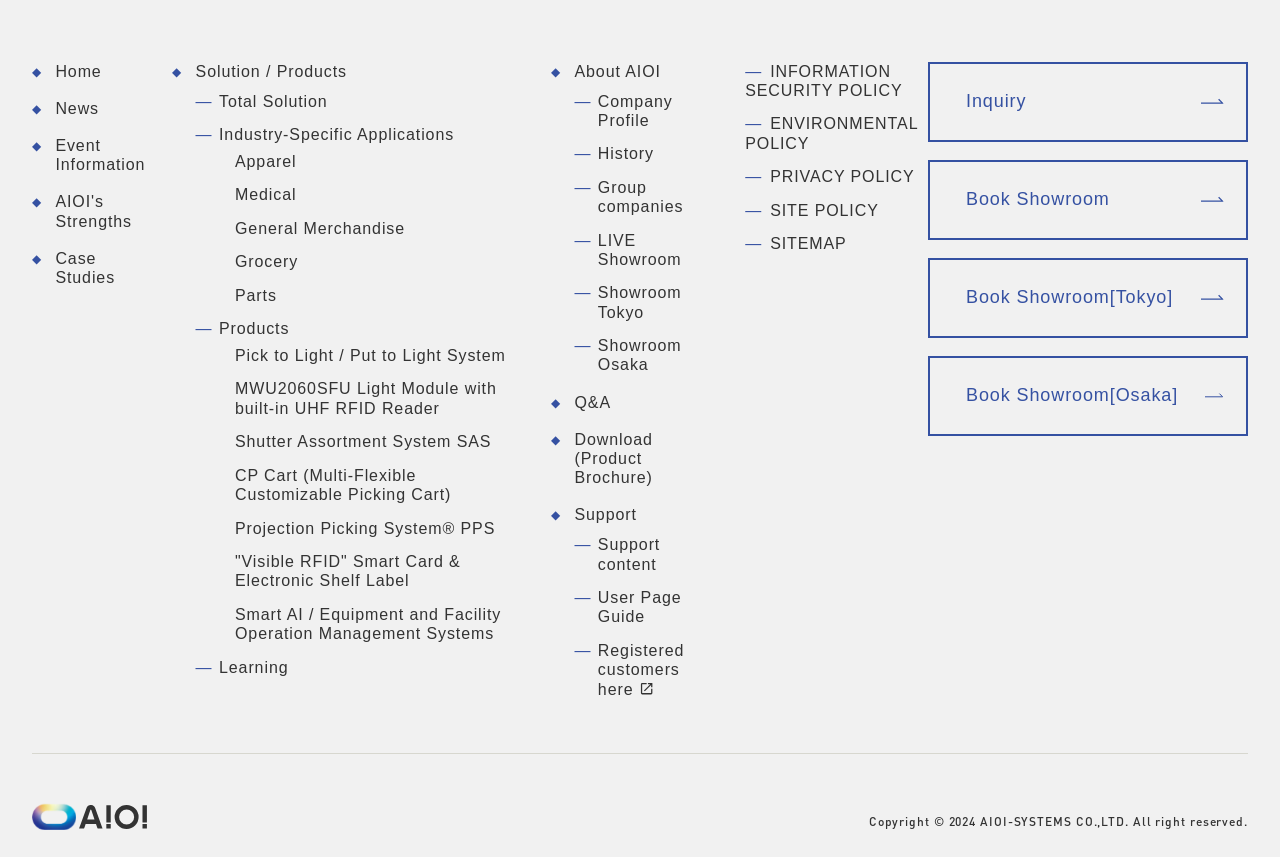Locate the bounding box coordinates of the region to be clicked to comply with the following instruction: "View Total Solution". The coordinates must be four float numbers between 0 and 1, in the form [left, top, right, bottom].

[0.171, 0.108, 0.256, 0.128]